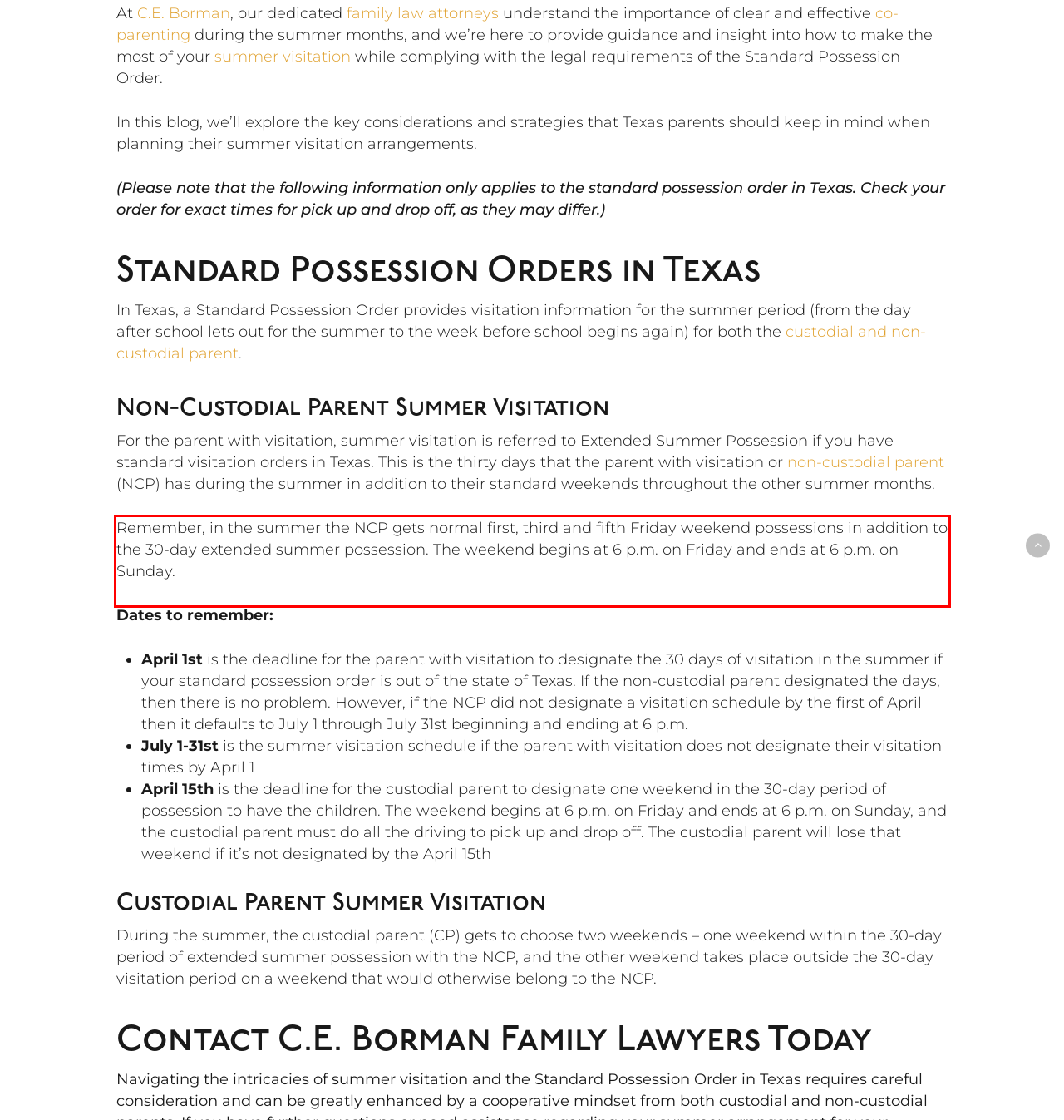There is a screenshot of a webpage with a red bounding box around a UI element. Please use OCR to extract the text within the red bounding box.

Remember, in the summer the NCP gets normal first, third and fifth Friday weekend possessions in addition to the 30-day extended summer possession. The weekend begins at 6 p.m. on Friday and ends at 6 p.m. on Sunday.